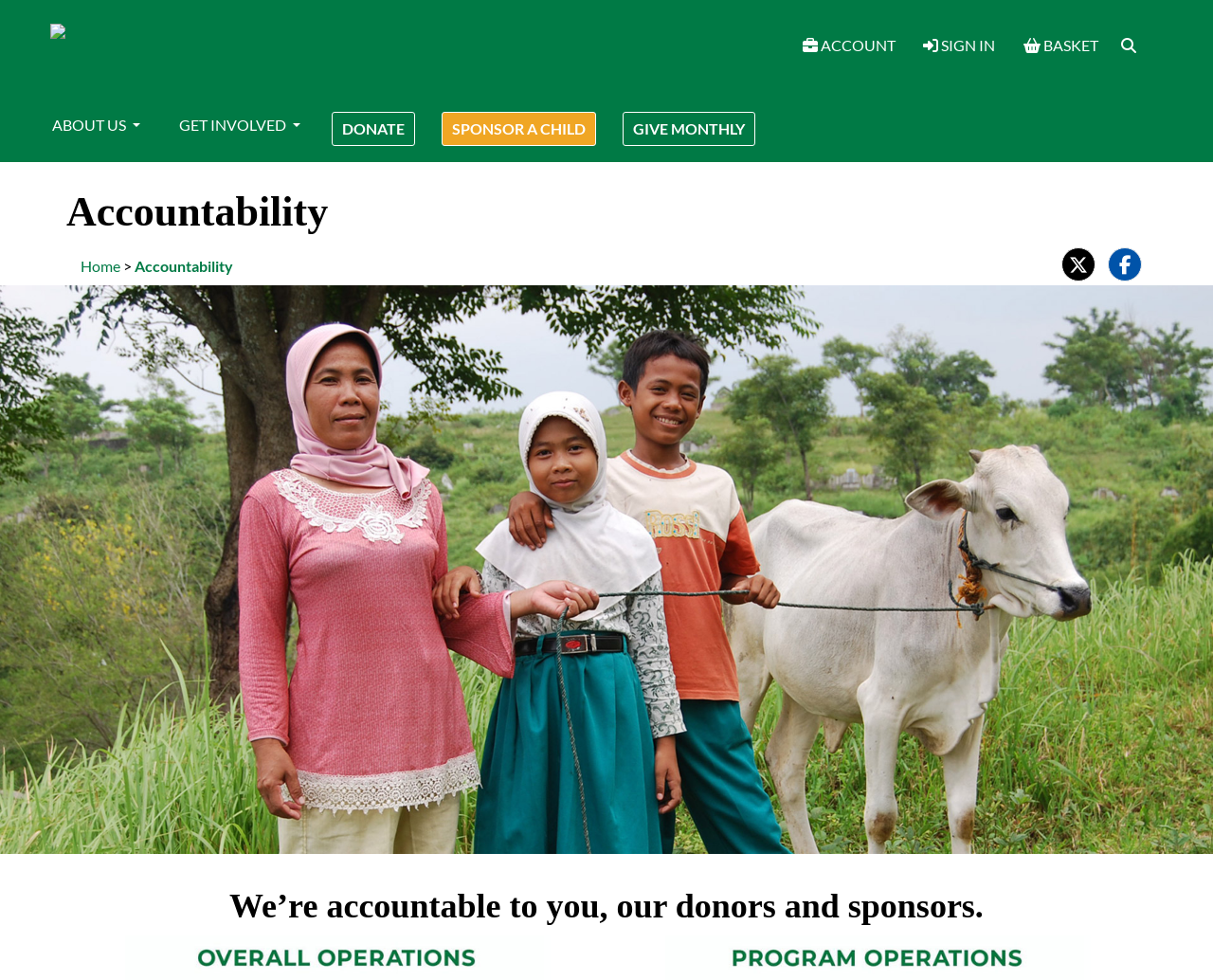Craft a detailed narrative of the webpage's structure and content.

The webpage is about ChildFund International, a charity organization, and its accountability. At the top left, there is a small logo image and a link next to it. On the top right, there are three links: "ACCOUNT", "SIGN IN", and "BASKET", aligned horizontally. Below these links, there are four buttons: "ABOUT US", "GET INVOLVED", "DONATE", "SPONSOR A CHILD", and "GIVE MONTHLY", also aligned horizontally.

The main content of the webpage starts with a large heading "Accountability" at the top center. Below this heading, there is a navigation menu with a "Home" link and a ">" symbol. On the top right of this menu, there are two hidden social media links.

The main section of the webpage features a large hero banner image that takes up most of the page. At the bottom of the page, there is a heading that summarizes the organization's accountability, stating "We’re accountable to you, our donors and sponsors."